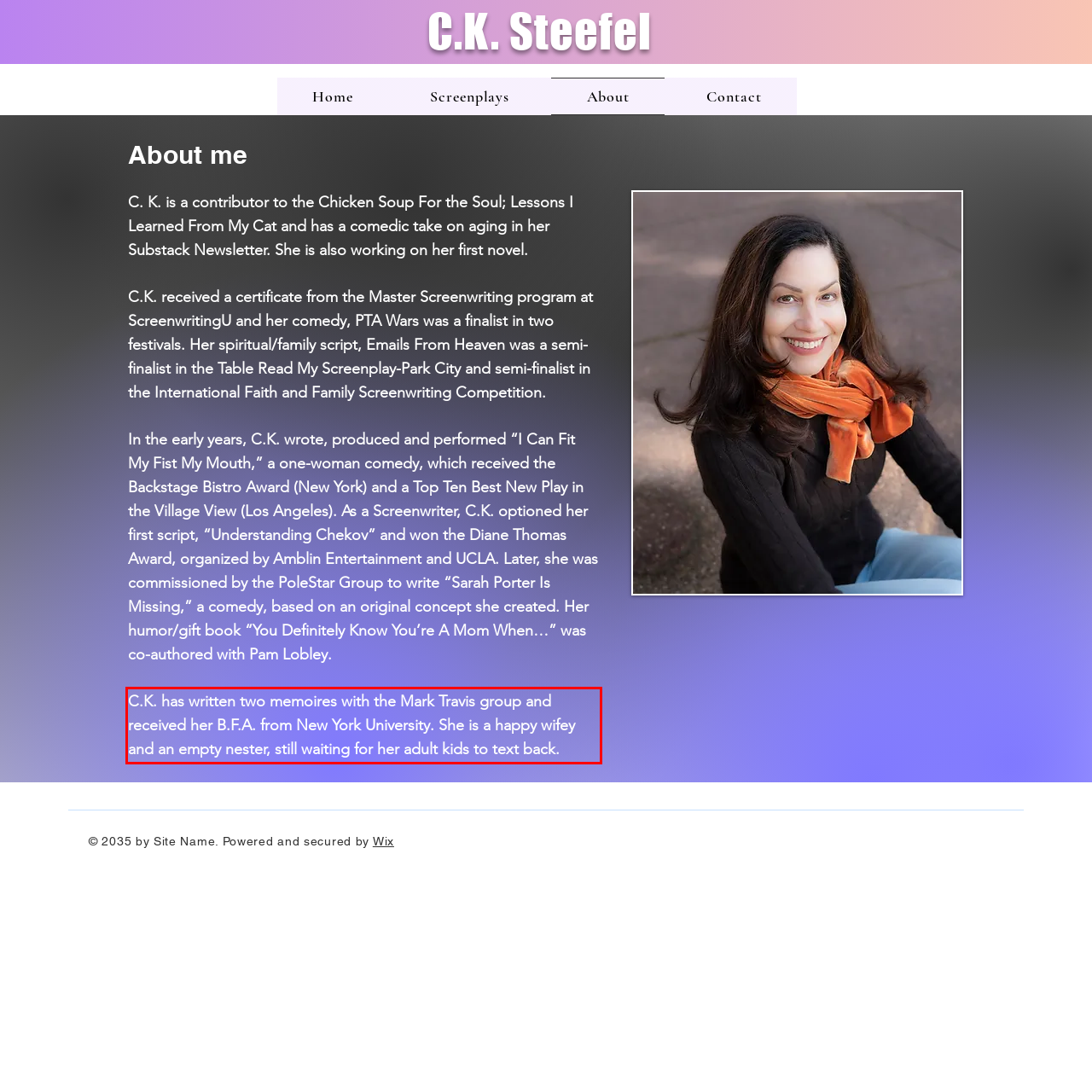Please perform OCR on the UI element surrounded by the red bounding box in the given webpage screenshot and extract its text content.

C.K. has written two memoires with the Mark Travis group and received her B.F.A. from New York University. She is a happy wifey and an empty nester, still waiting for her adult kids to text back.